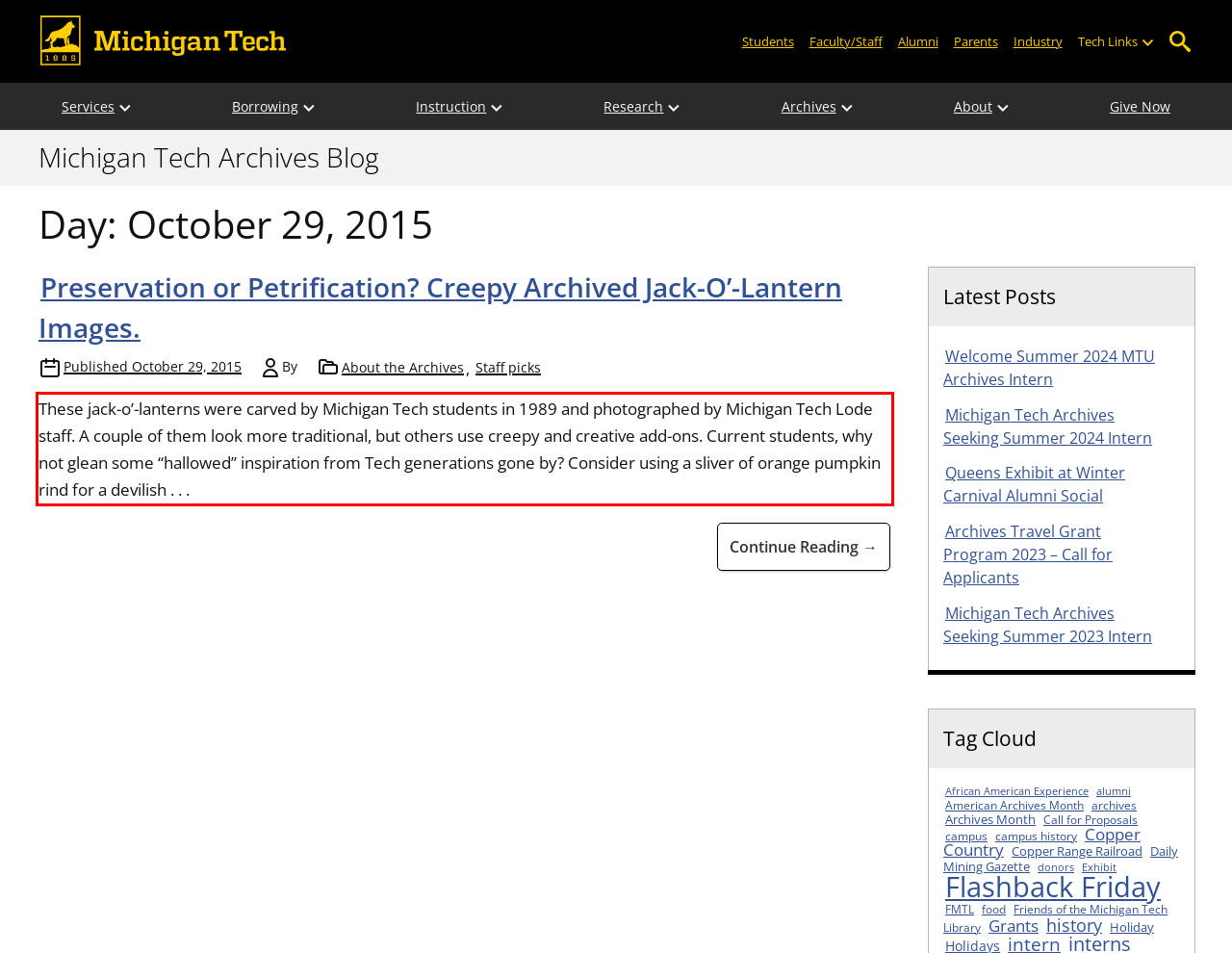There is a screenshot of a webpage with a red bounding box around a UI element. Please use OCR to extract the text within the red bounding box.

These jack-o’-lanterns were carved by Michigan Tech students in 1989 and photographed by Michigan Tech Lode staff. A couple of them look more traditional, but others use creepy and creative add-ons. Current students, why not glean some “hallowed” inspiration from Tech generations gone by? Consider using a sliver of orange pumpkin rind for a devilish . . .